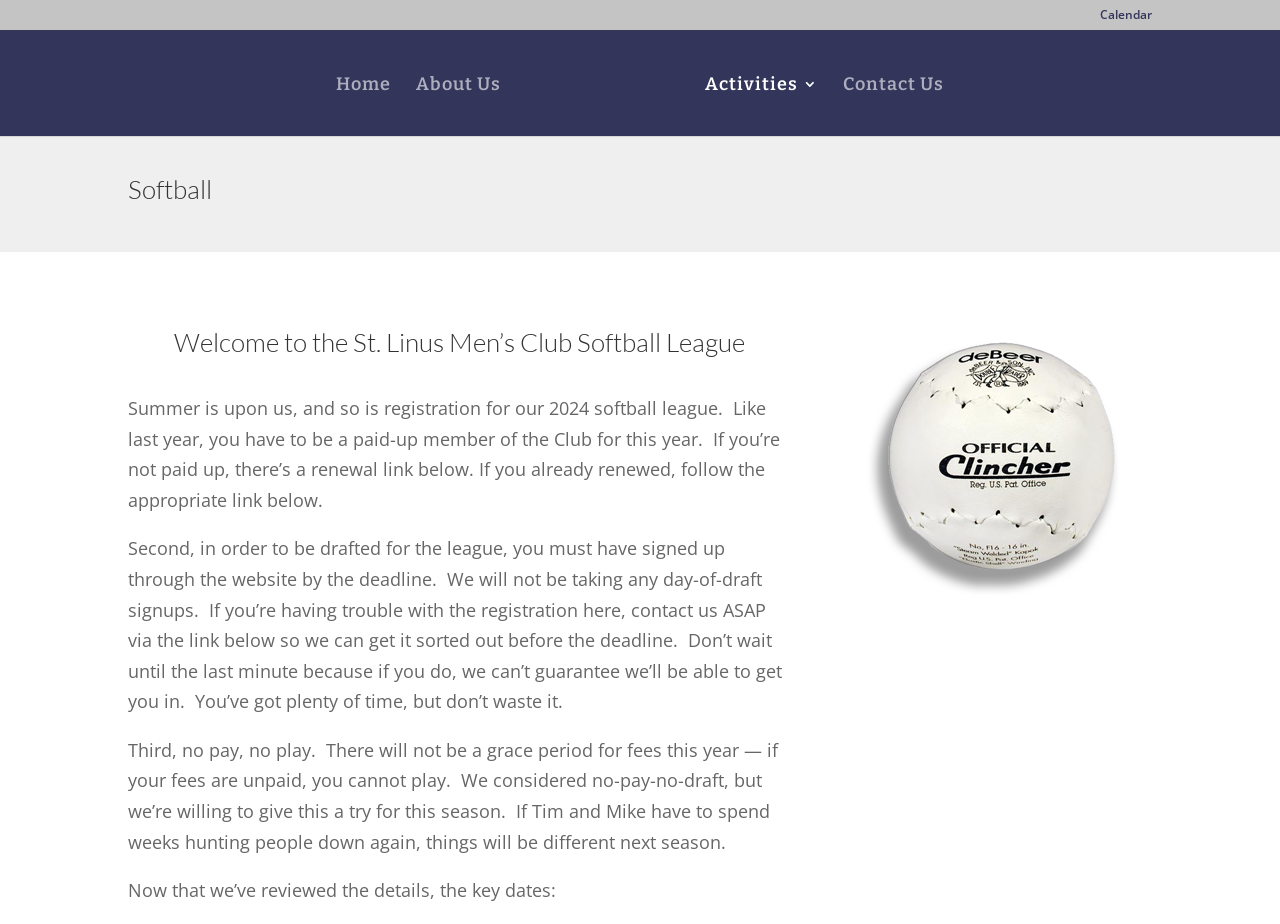Determine the bounding box coordinates of the UI element described by: "alt="St Linus Mens Club"".

[0.408, 0.054, 0.531, 0.133]